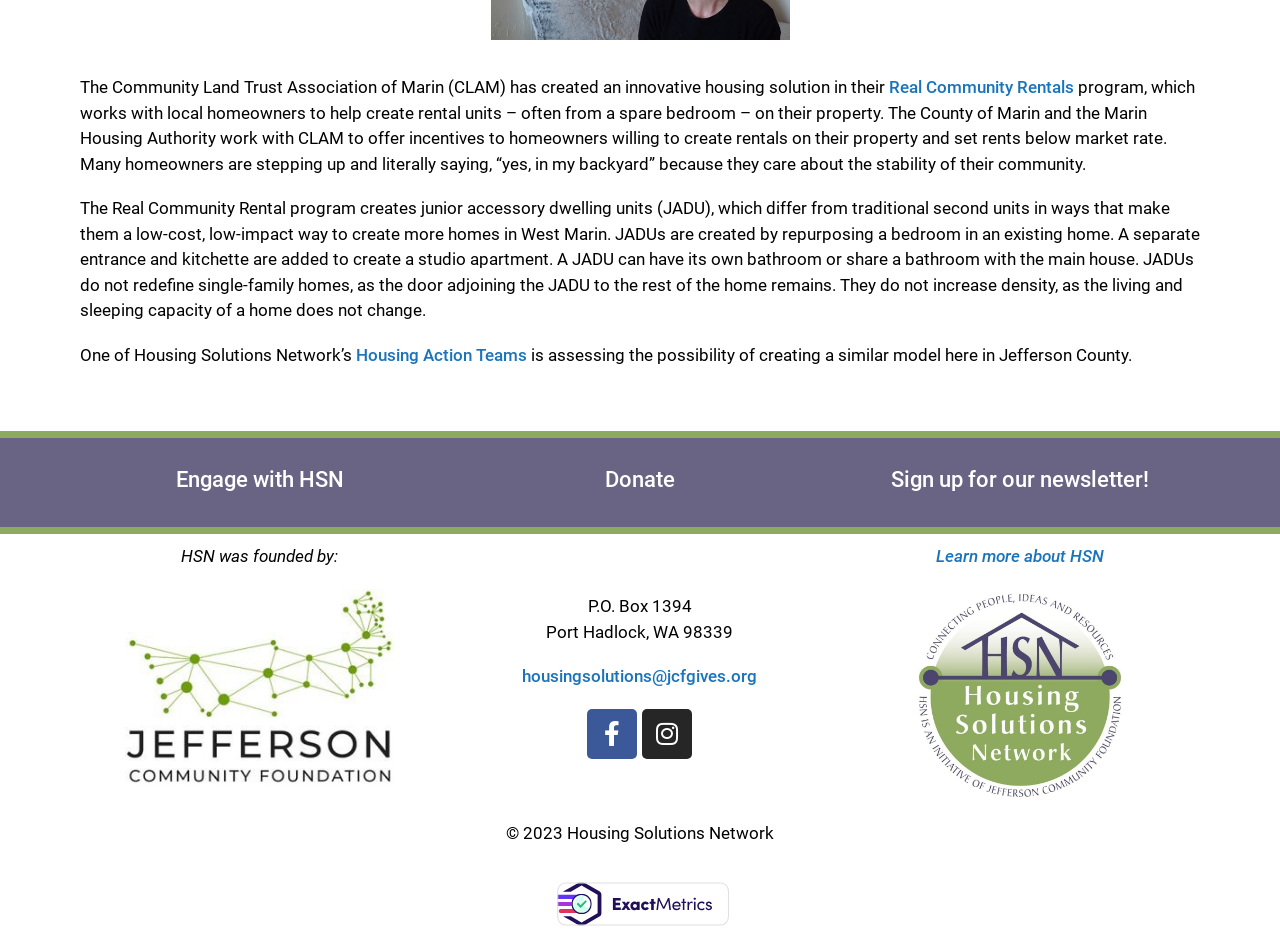Please determine the bounding box coordinates, formatted as (top-left x, top-left y, bottom-right x, bottom-right y), with all values as floating point numbers between 0 and 1. Identify the bounding box of the region described as: Real Community Rentals

[0.695, 0.082, 0.839, 0.103]